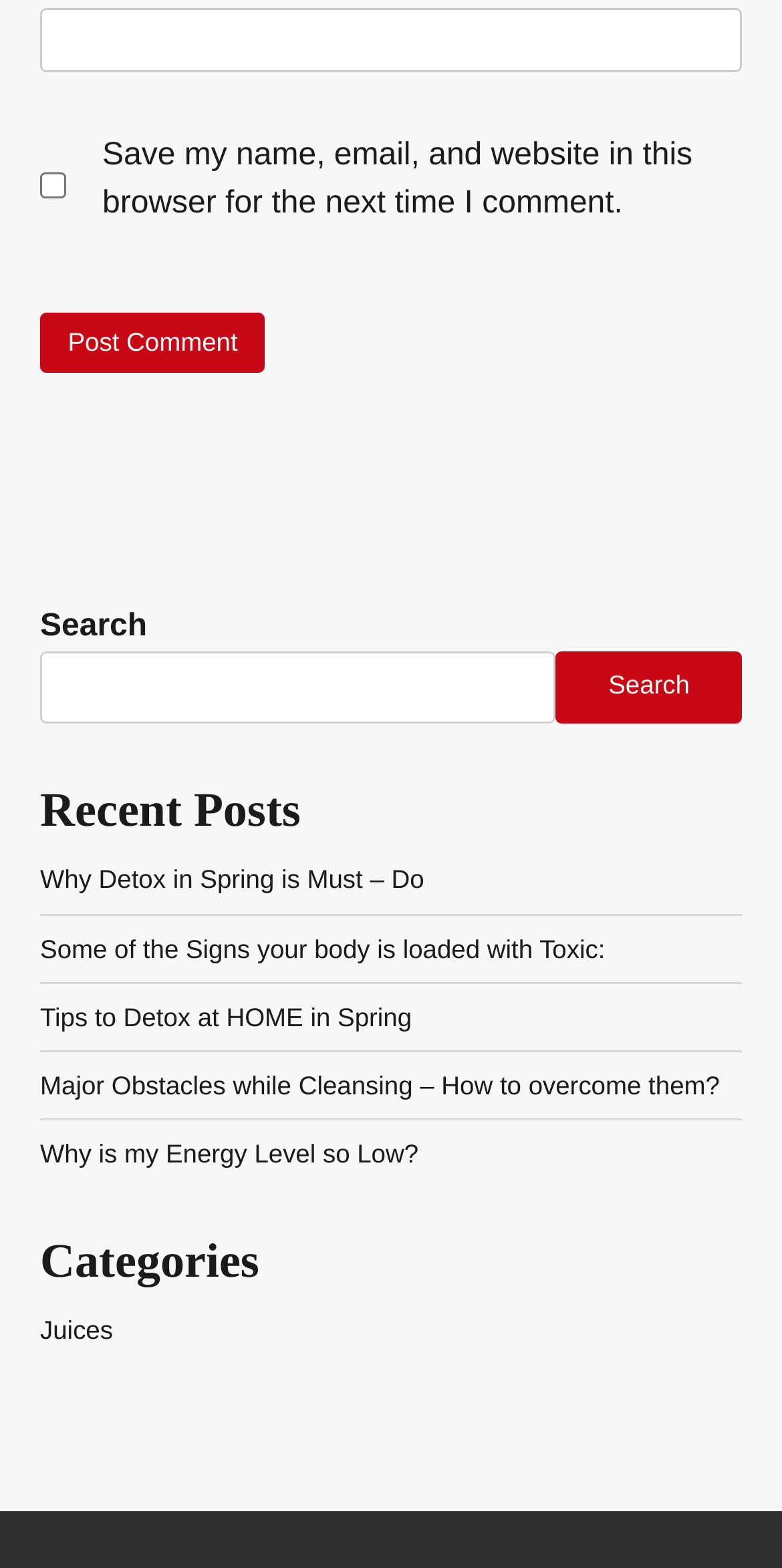Pinpoint the bounding box coordinates of the area that should be clicked to complete the following instruction: "check the option to save name and email". The coordinates must be given as four float numbers between 0 and 1, i.e., [left, top, right, bottom].

[0.051, 0.11, 0.085, 0.126]